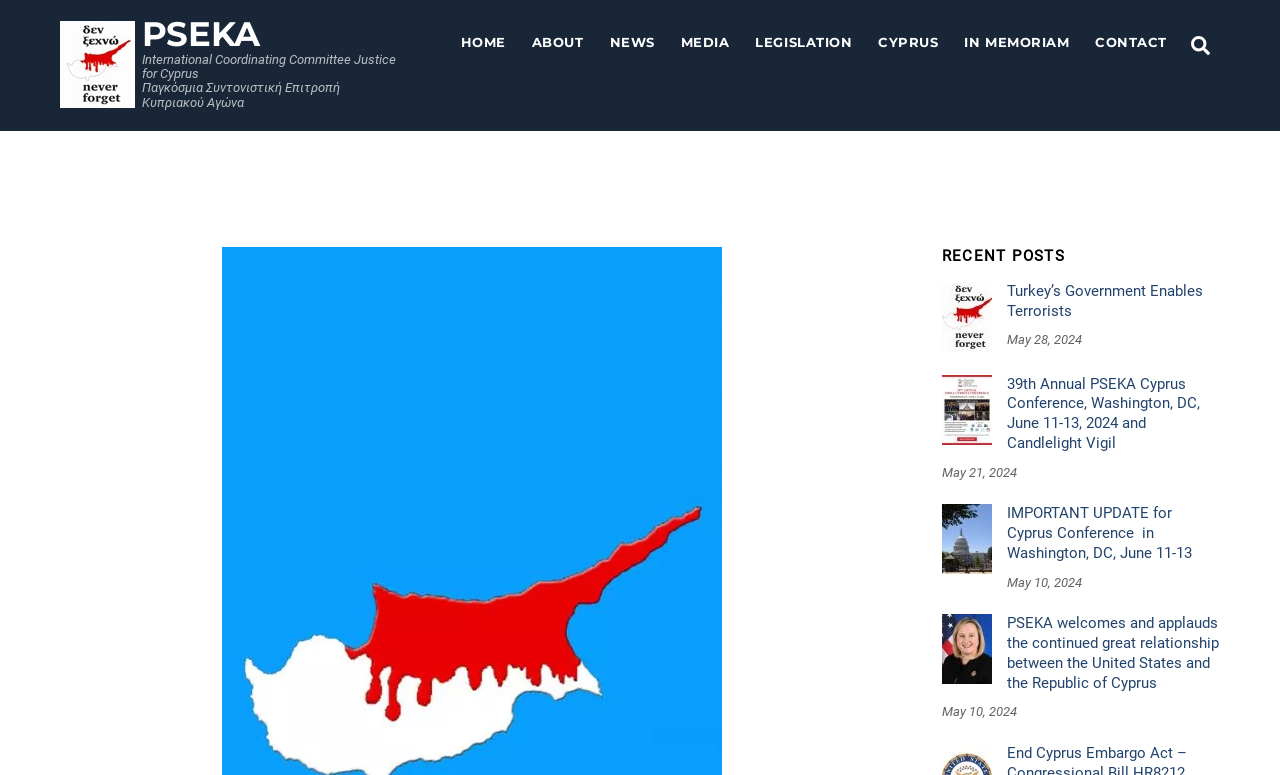Articulate a detailed summary of the webpage's content and design.

The webpage appears to be the official website of PSEKA, the International Coordinating Committee "Justice for Cyprus". At the top left, there is a link to the organization's name, "PSEKA", alongside a static text element displaying the full name, "International Coordinating Committee Justice for Cyprus". 

On the top right, there is a search bar with a magnifying glass icon. Below this, there is a navigation menu with links to various sections of the website, including "HOME", "ABOUT", "NEWS", "MEDIA", "LEGISLATION", "CYPRUS", "IN MEMORIAM", and "CONTACT". 

The main content area is divided into two sections. On the left, there is a heading "RECENT POSTS" followed by a series of news articles or posts. Each post consists of a title, a date, and an image. The posts are arranged in a vertical column, with the most recent post at the top. The dates of the posts range from May 10, 2024, to May 28, 2024. 

The titles of the posts include "Turkey’s Government Enables Terrorists", "39th Annual PSEKA Cyprus Conference, Washington, DC, June 11-13, 2024 and Candlelight Vigil", "IMPORTANT UPDATE for Cyprus Conference in Washington, DC, June 11-13", and "PSEKA welcomes and applauds the continued great relationship between the United States and the Republic of Cyprus".